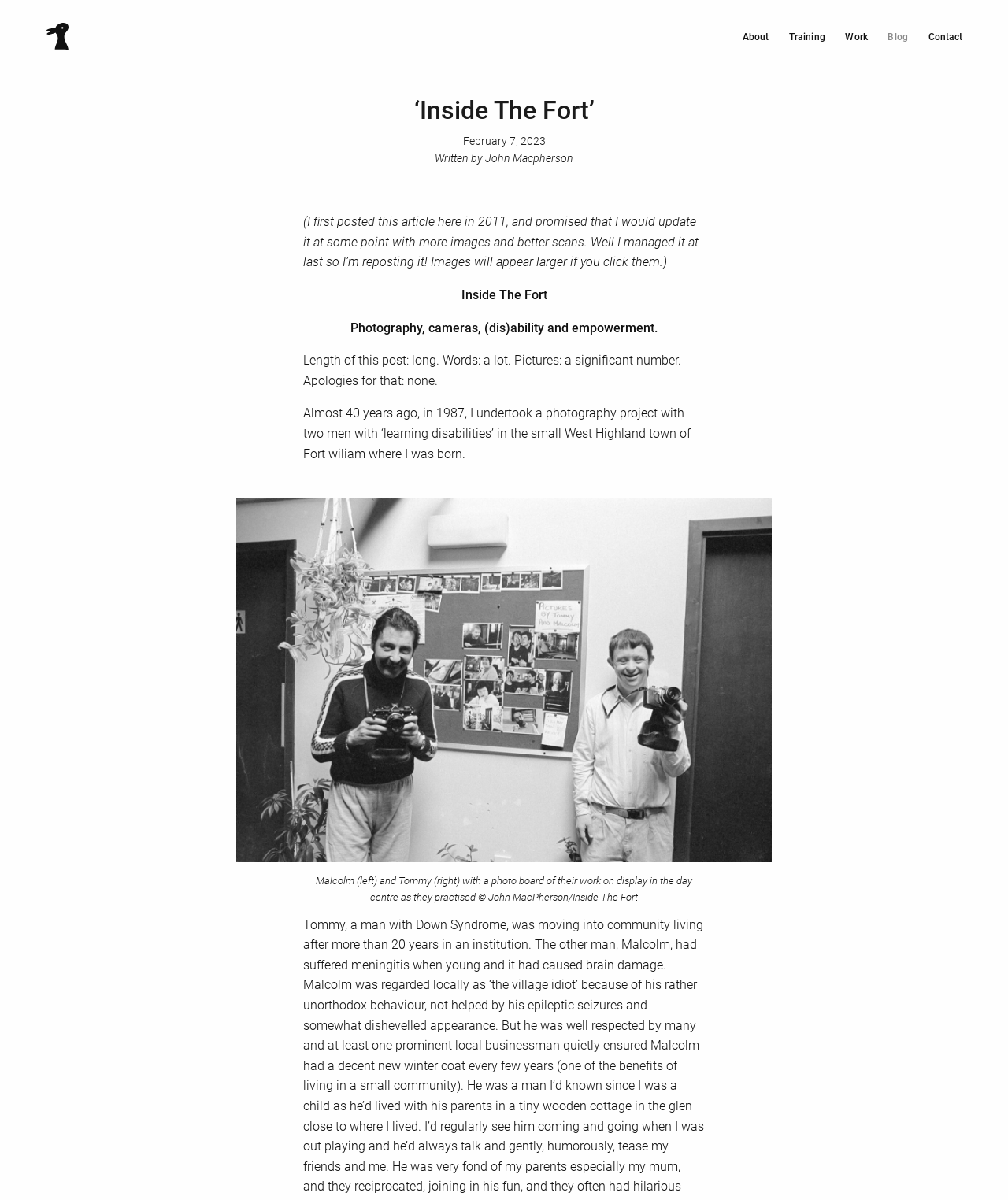Please specify the bounding box coordinates of the clickable region necessary for completing the following instruction: "Follow on Twitter". The coordinates must consist of four float numbers between 0 and 1, i.e., [left, top, right, bottom].

None